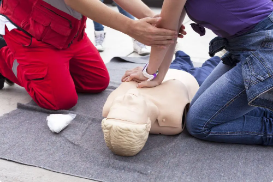Describe every aspect of the image in depth.

The image captures a hands-on CPR training session, where two individuals are actively performing chest compressions on a CPR mannequin. One person is dressed in red, likely resembling a medical professional or first responder, demonstrating the proper technique, while the other, wearing casual attire, is engaged in learning the process. The training environment reflects a practical, supportive atmosphere, emphasizing the importance of acquiring life-saving skills. This scene aligns with the services offered by Alleanza UAE, which focuses on medical education and training, ensuring that individuals are equipped to provide immediate care in emergency situations.